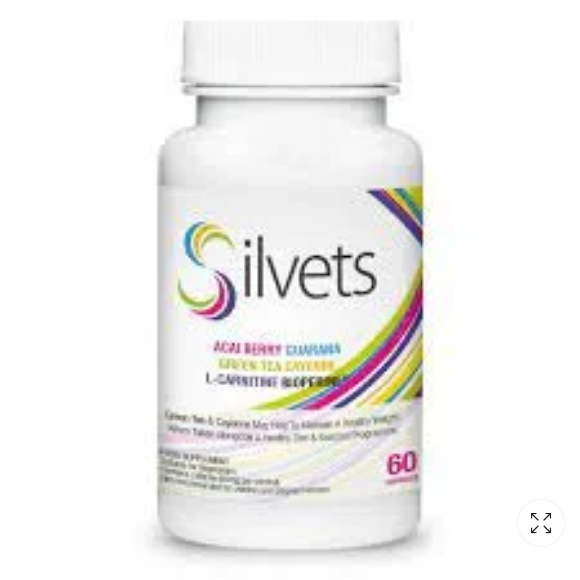Answer the question using only a single word or phrase: 
How many capsules are in the bottle?

60